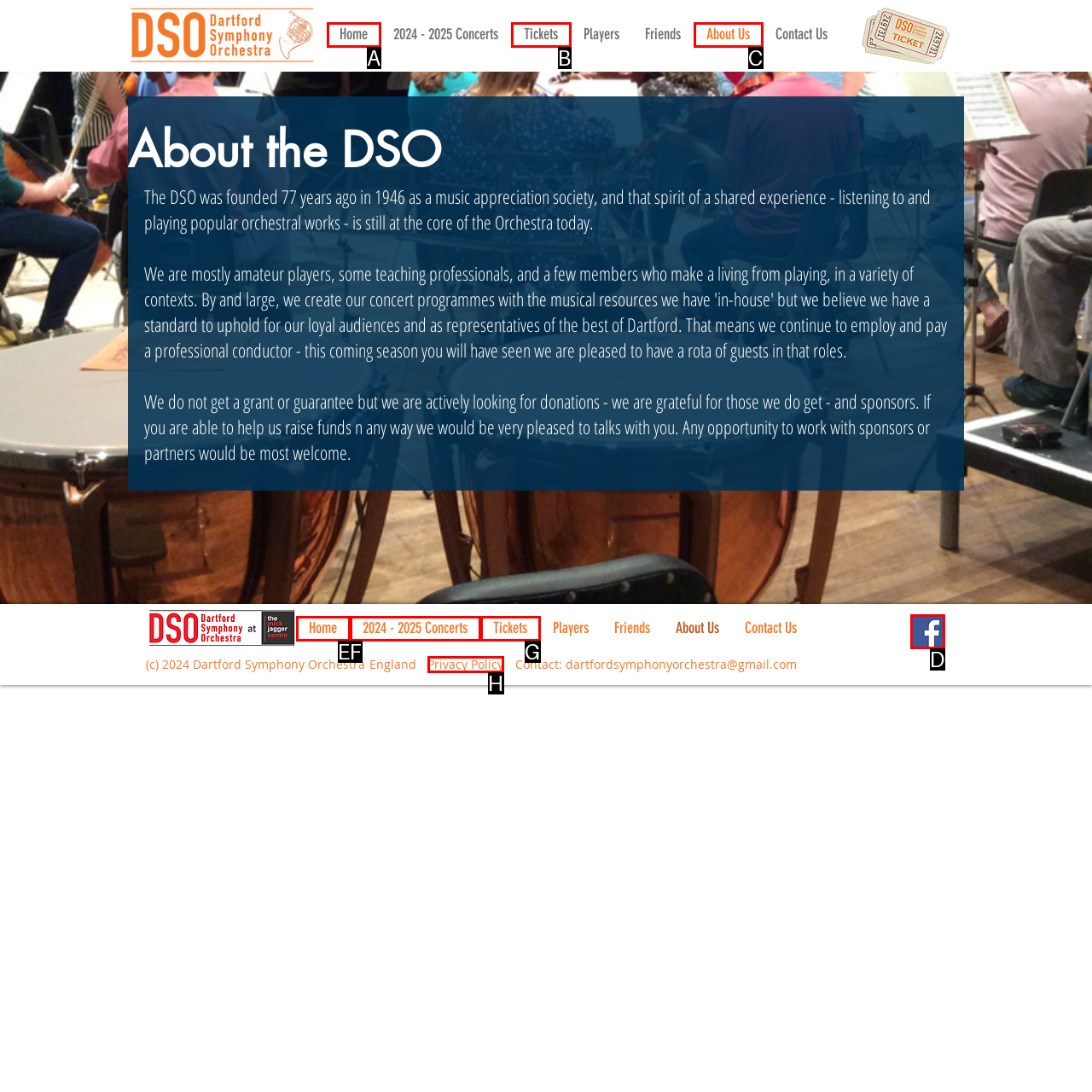For the task: Click the 'Facebook Social Icon', specify the letter of the option that should be clicked. Answer with the letter only.

D